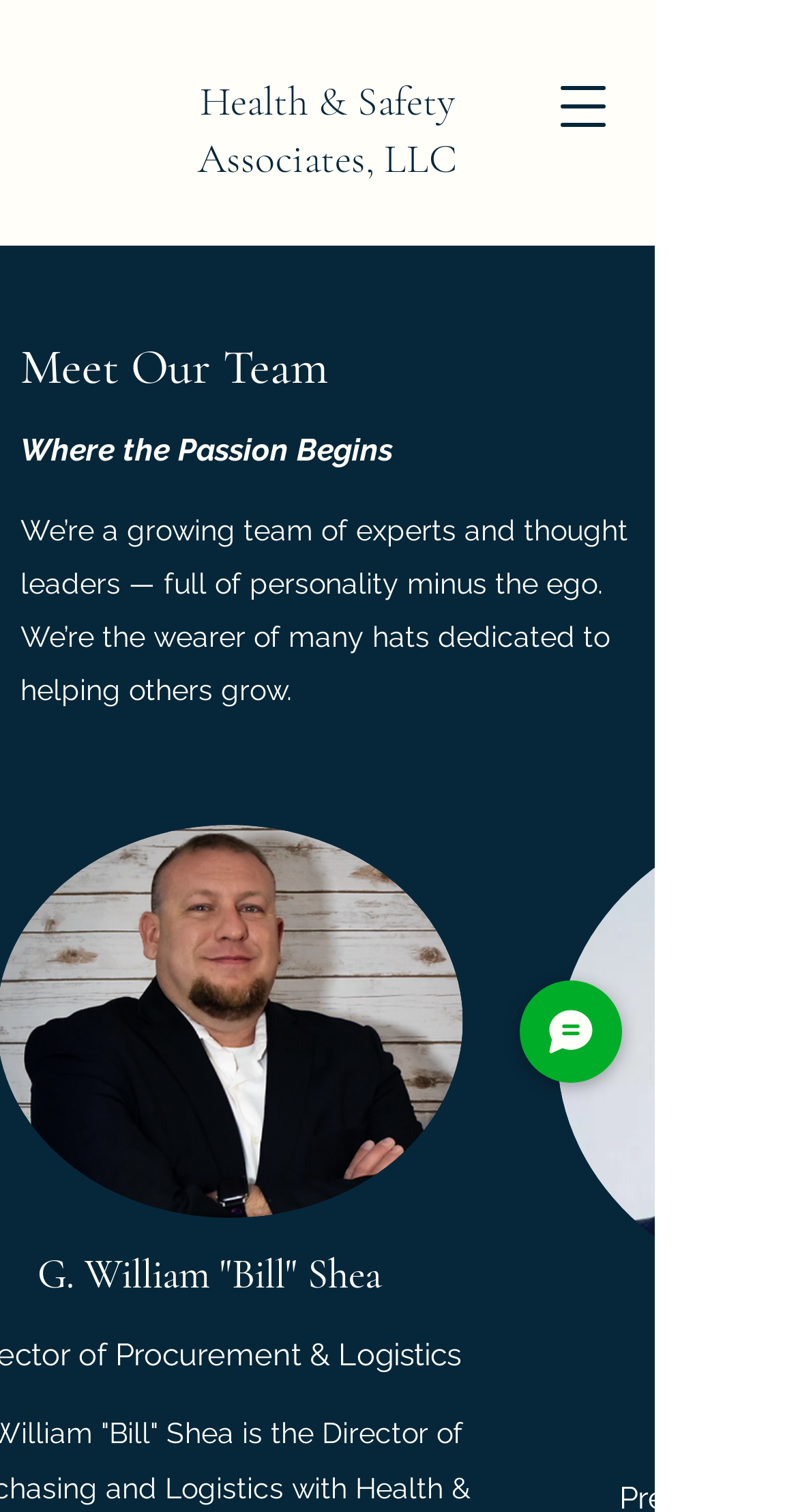Given the element description, predict the bounding box coordinates in the format (top-left x, top-left y, bottom-right x, bottom-right y). Make sure all values are between 0 and 1. Here is the element description: Chat

[0.651, 0.648, 0.779, 0.716]